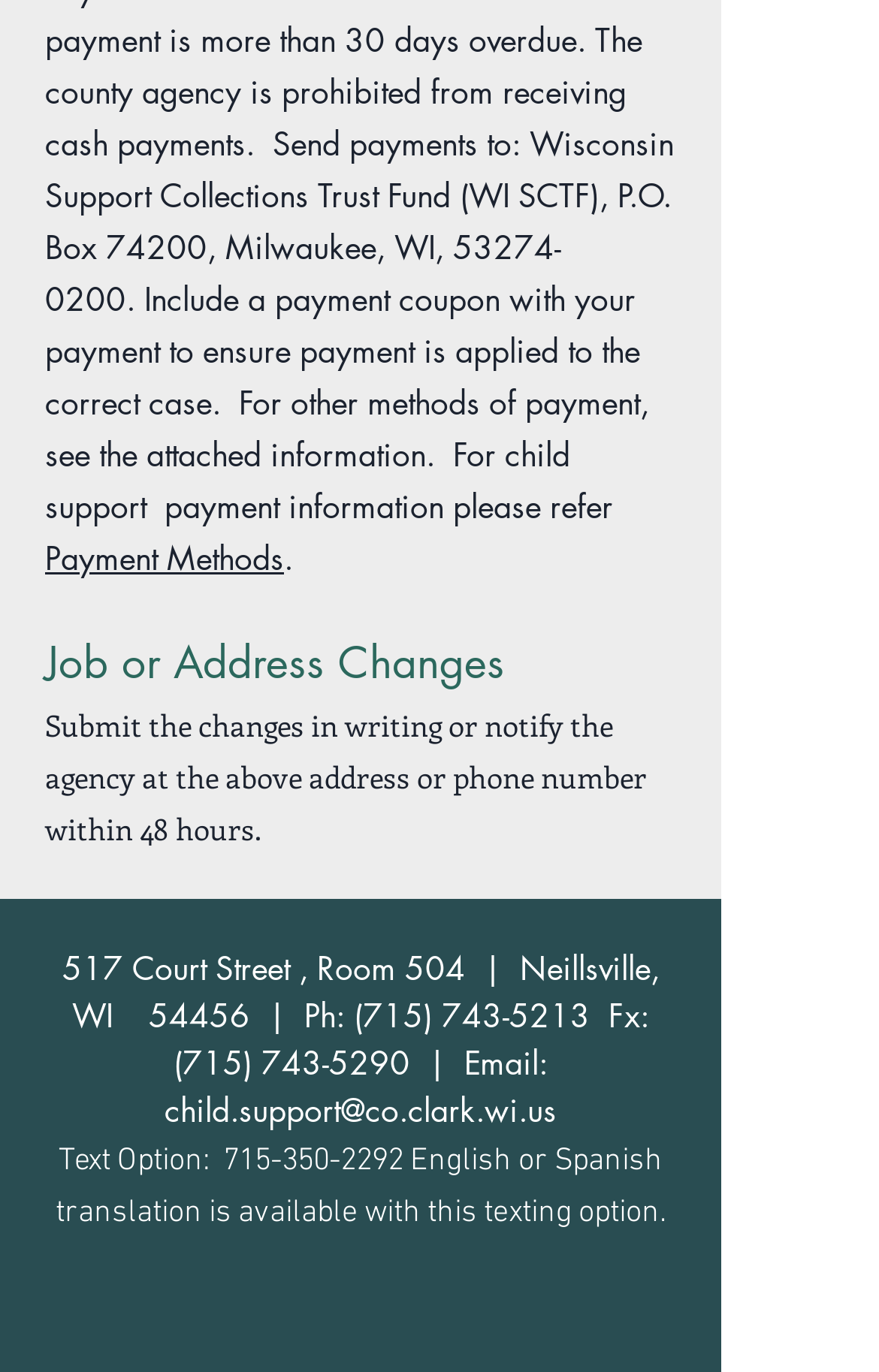What is the email address of the agency?
Based on the image, answer the question with a single word or brief phrase.

child.support@co.clark.wi.us